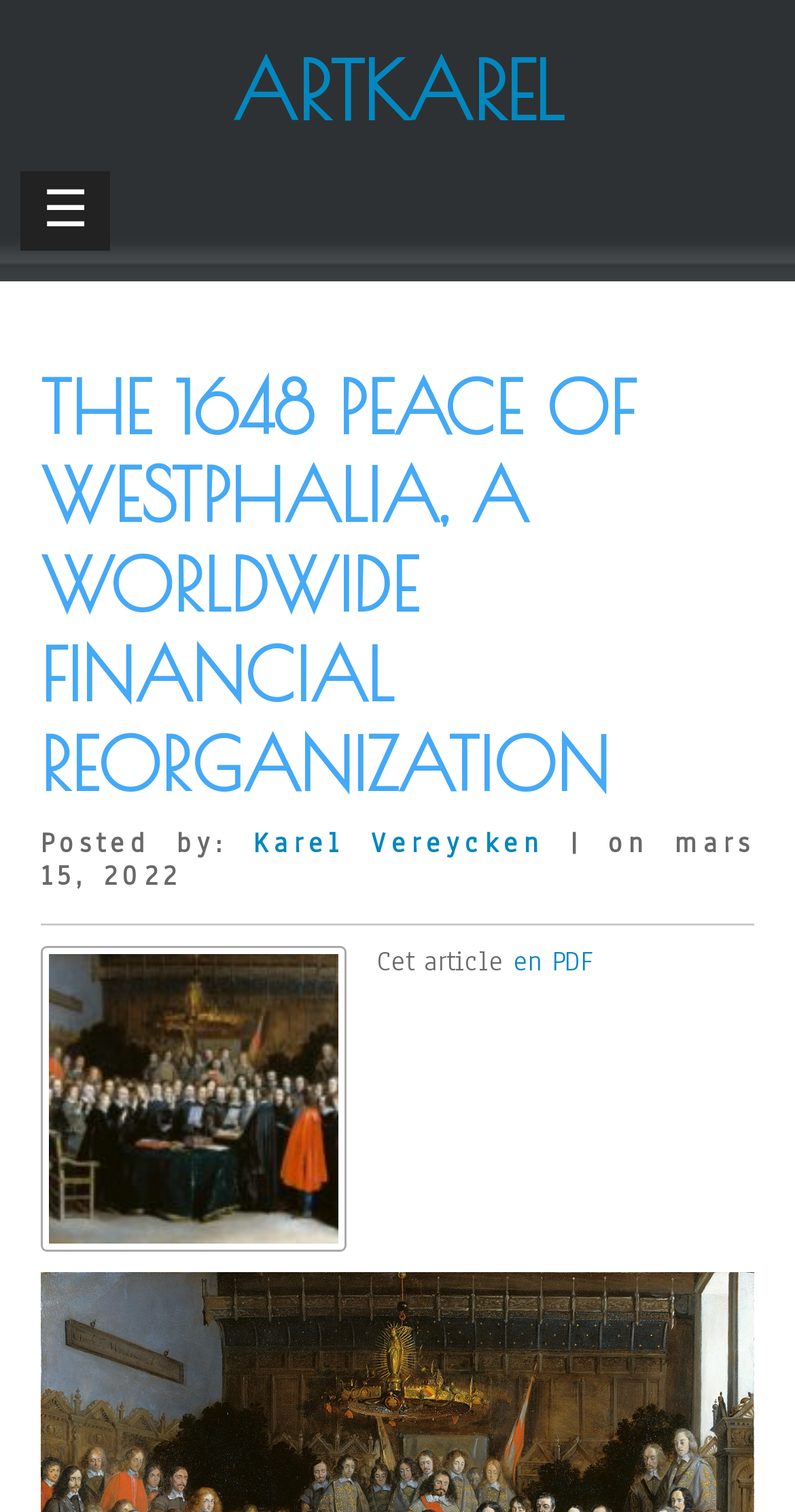Please provide a comprehensive answer to the question below using the information from the image: What is the date of the article?

The date of the article can be found by looking at the text located below the 'Posted by:' section. The text '| on mars 15, 2022' indicates that the article was posted on March 15, 2022.